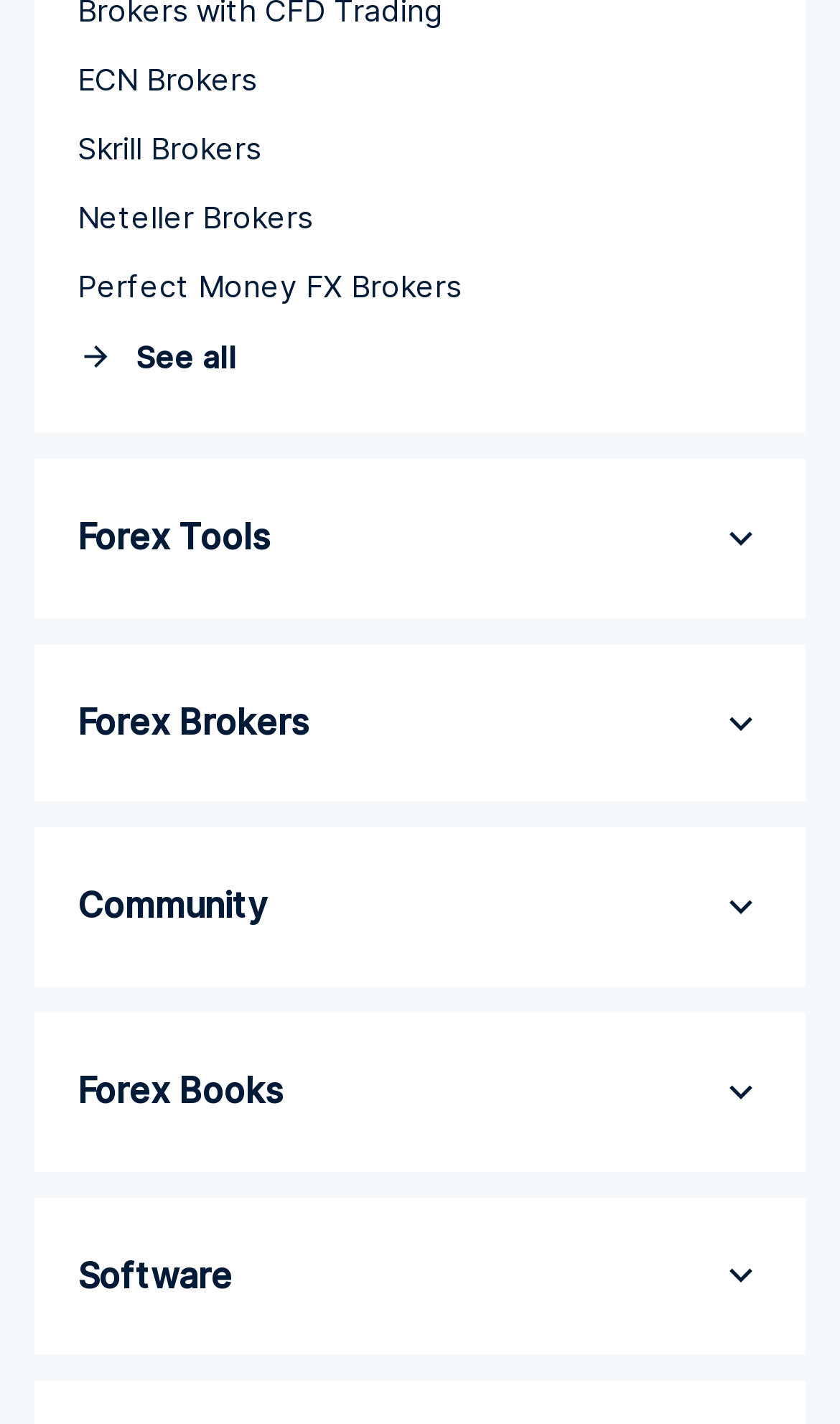Refer to the element description Community and identify the corresponding bounding box in the screenshot. Format the coordinates as (top-left x, top-left y, bottom-right x, bottom-right y) with values in the range of 0 to 1.

[0.092, 0.618, 0.908, 0.657]